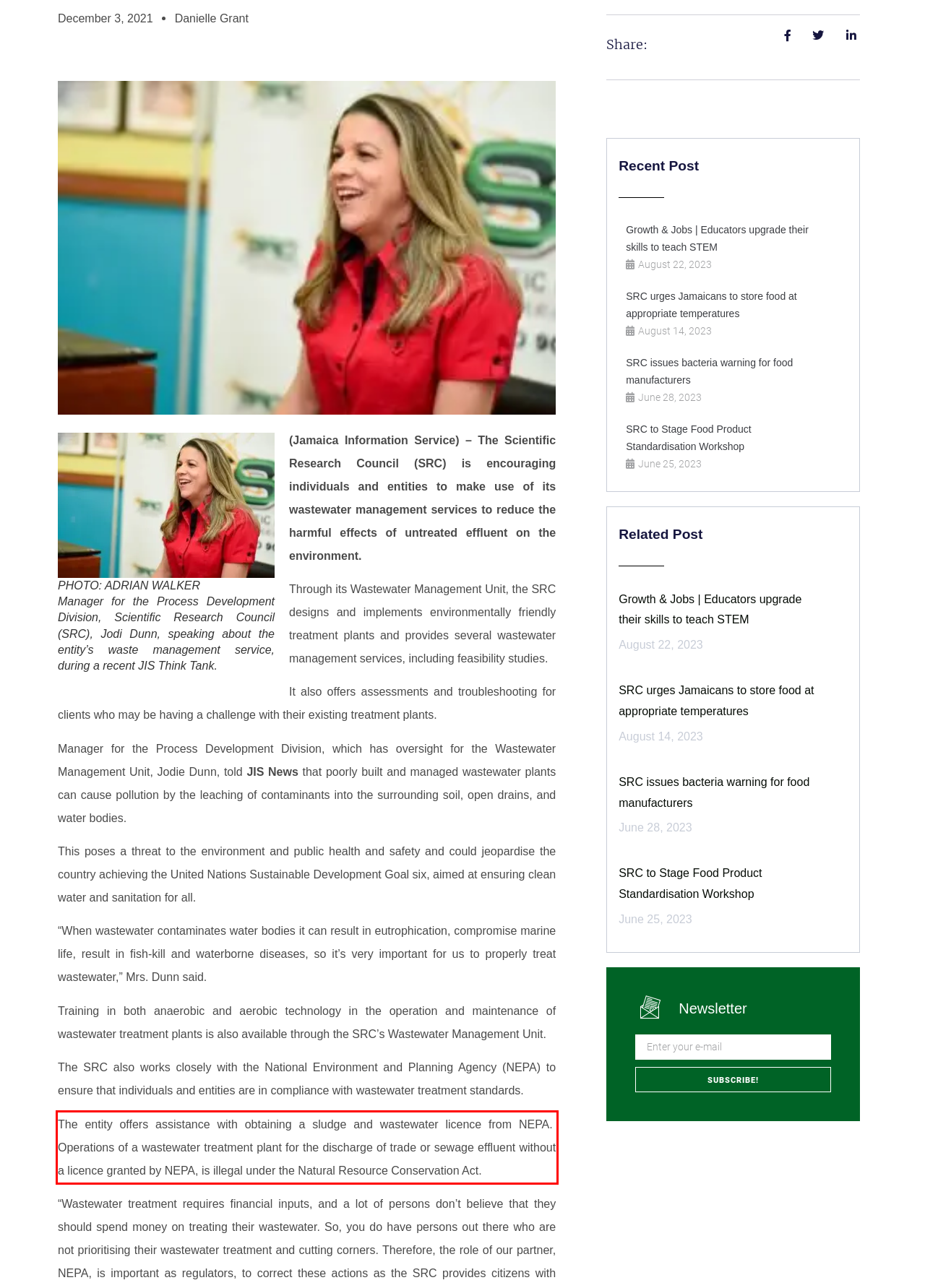Using the webpage screenshot, recognize and capture the text within the red bounding box.

The entity offers assistance with obtaining a sludge and wastewater licence from NEPA. Operations of a wastewater treatment plant for the discharge of trade or sewage effluent without a licence granted by NEPA, is illegal under the Natural Resource Conservation Act.